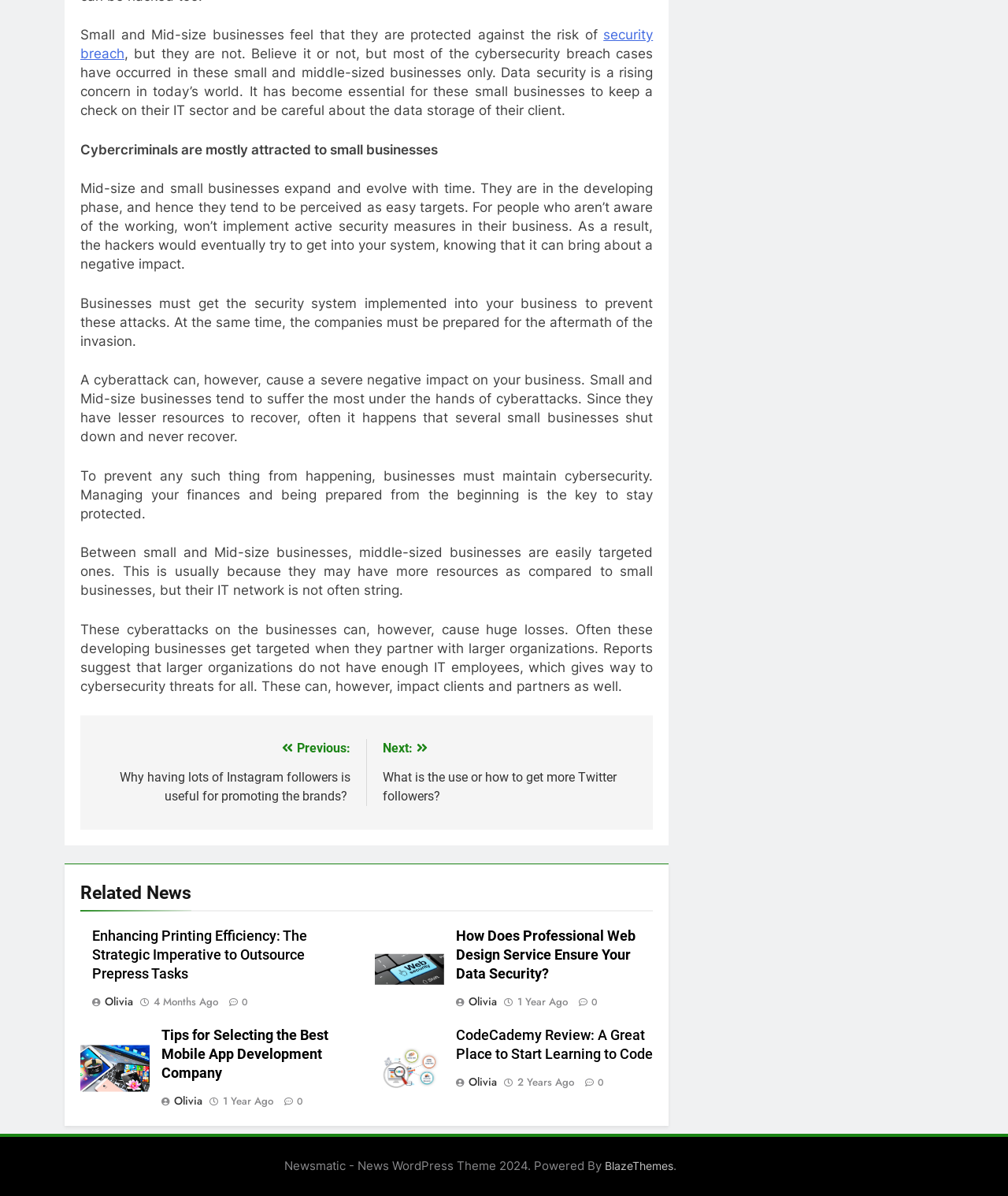Extract the bounding box coordinates for the UI element described by the text: "0". The coordinates should be in the form of [left, top, right, bottom] with values between 0 and 1.

[0.275, 0.914, 0.301, 0.926]